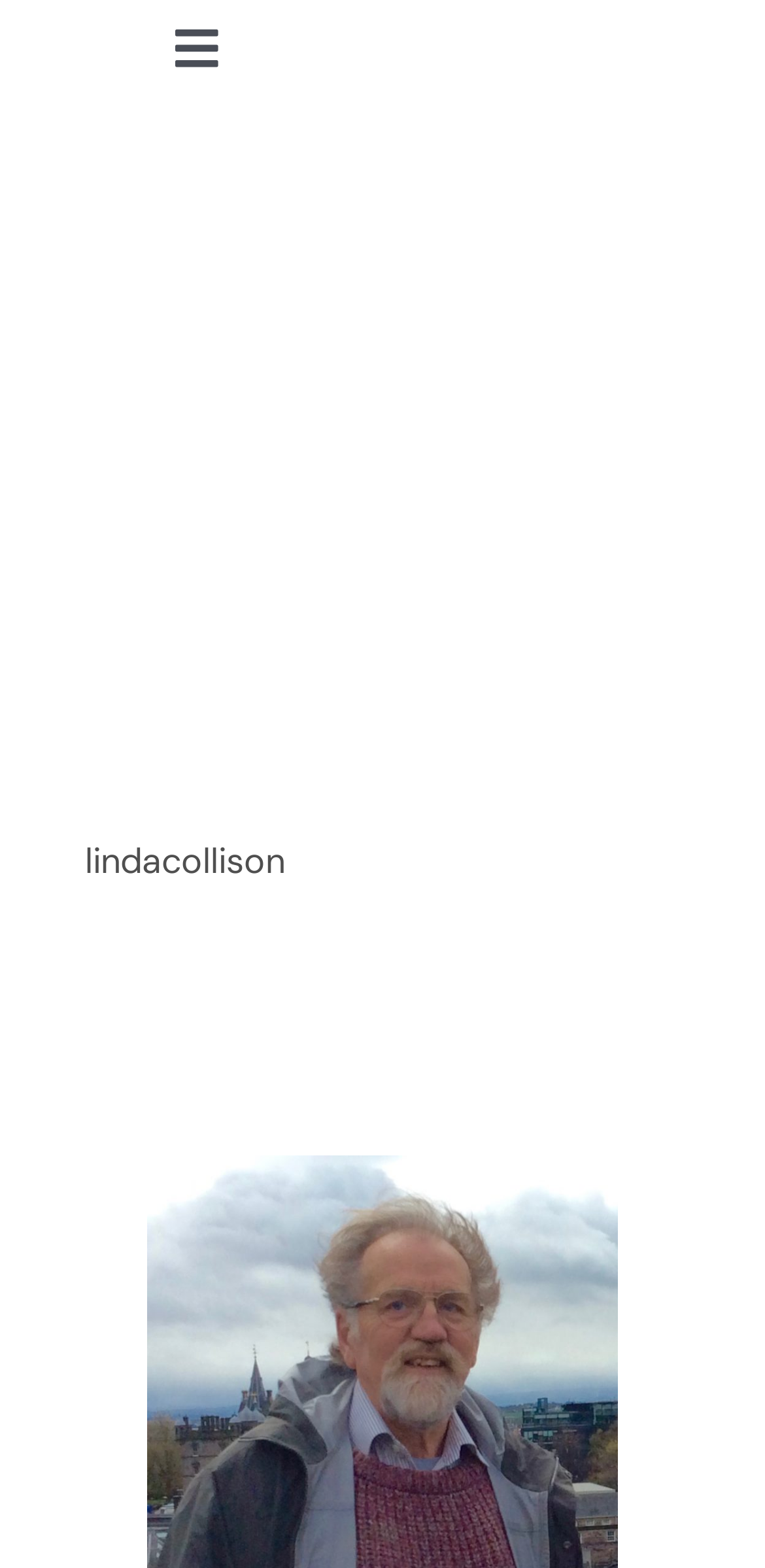What is the domain name of the website?
Please provide a comprehensive answer based on the contents of the image.

The domain name of the website can be found at the top-left corner of the webpage, with a bounding box of [0.04, 0.036, 0.614, 0.079]. It is a static text element with the content 'lindacollison.com'.